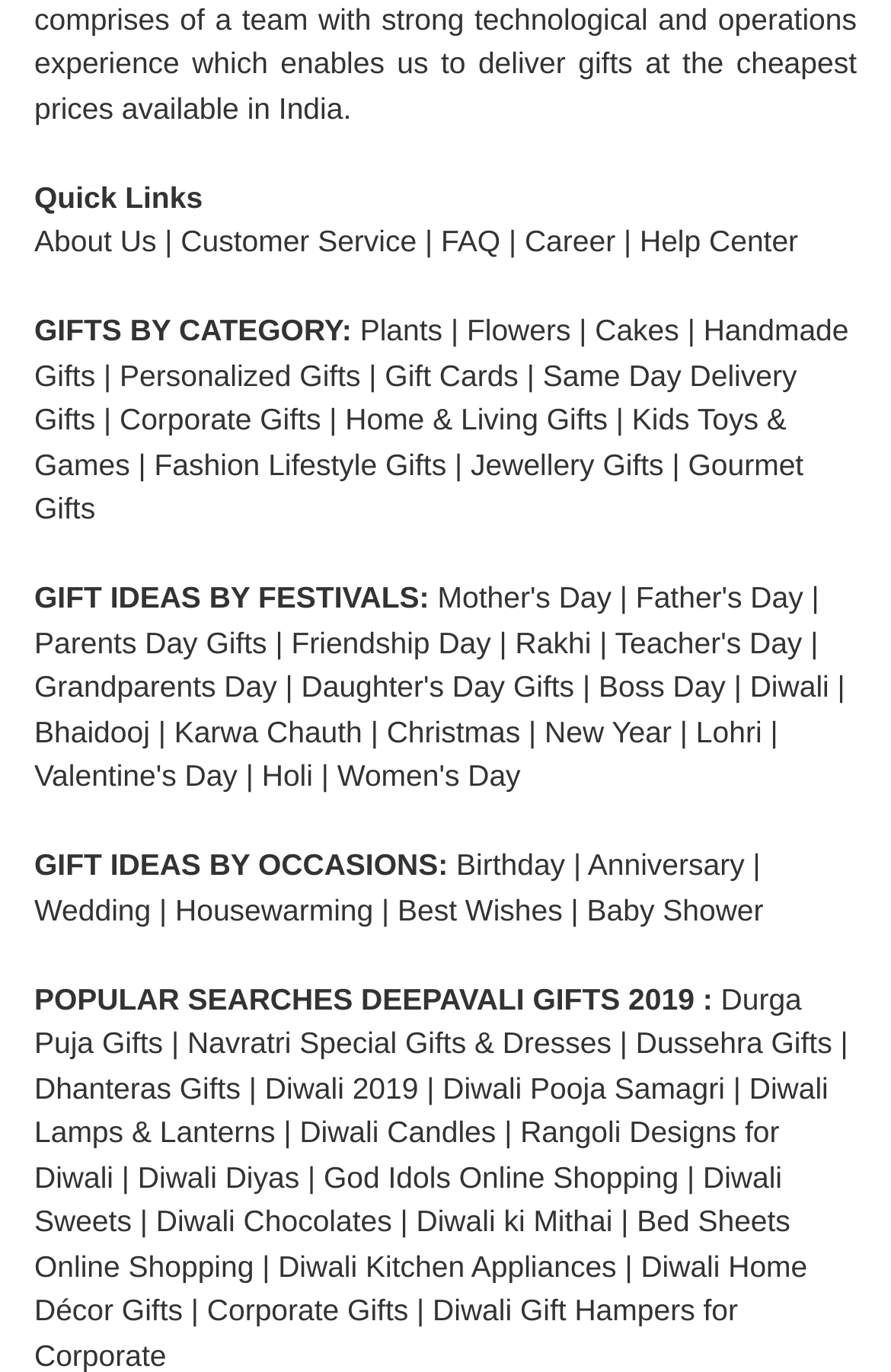Determine the bounding box coordinates of the clickable element necessary to fulfill the instruction: "Browse Diwali 2019 gifts". Provide the coordinates as four float numbers within the 0 to 1 range, i.e., [left, top, right, bottom].

[0.297, 0.781, 0.47, 0.806]